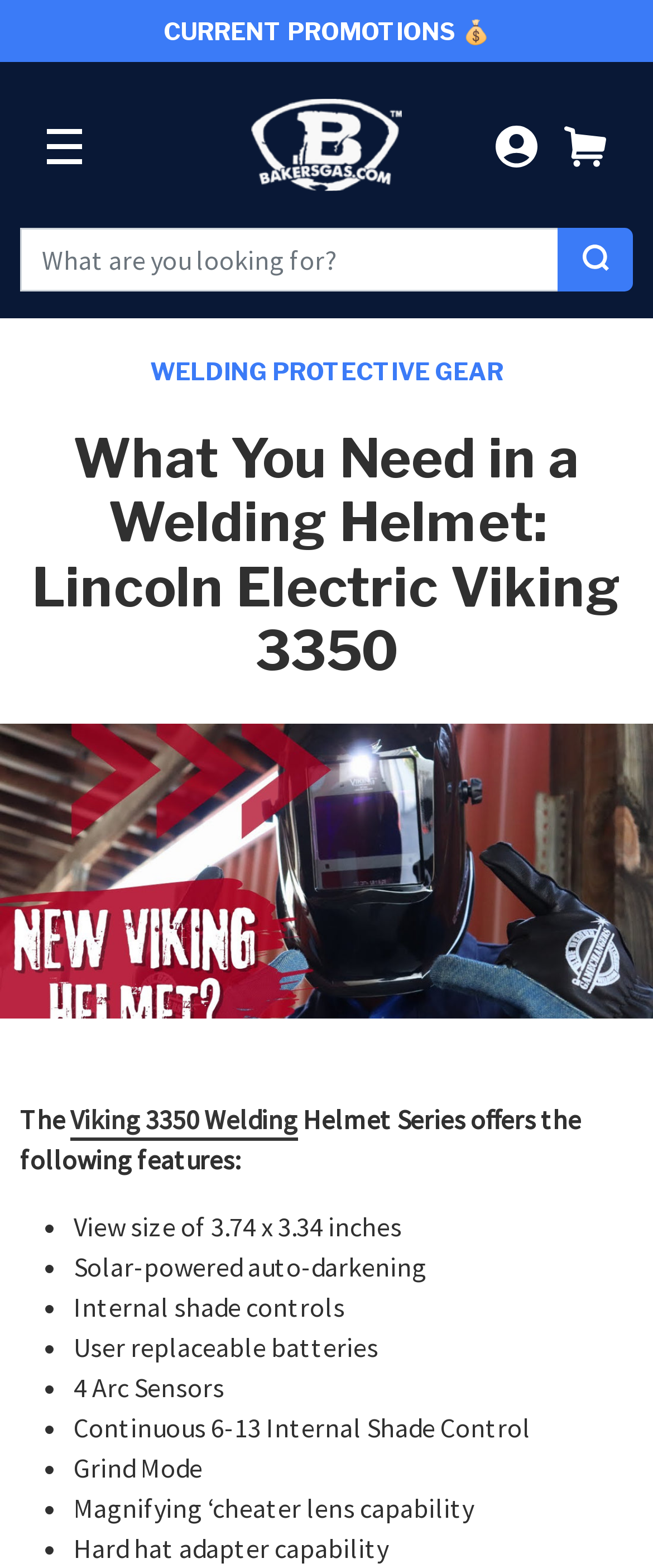Please determine the bounding box coordinates of the element's region to click in order to carry out the following instruction: "View the 'WELDING' category". The coordinates should be four float numbers between 0 and 1, i.e., [left, top, right, bottom].

[0.0, 0.203, 0.846, 0.259]